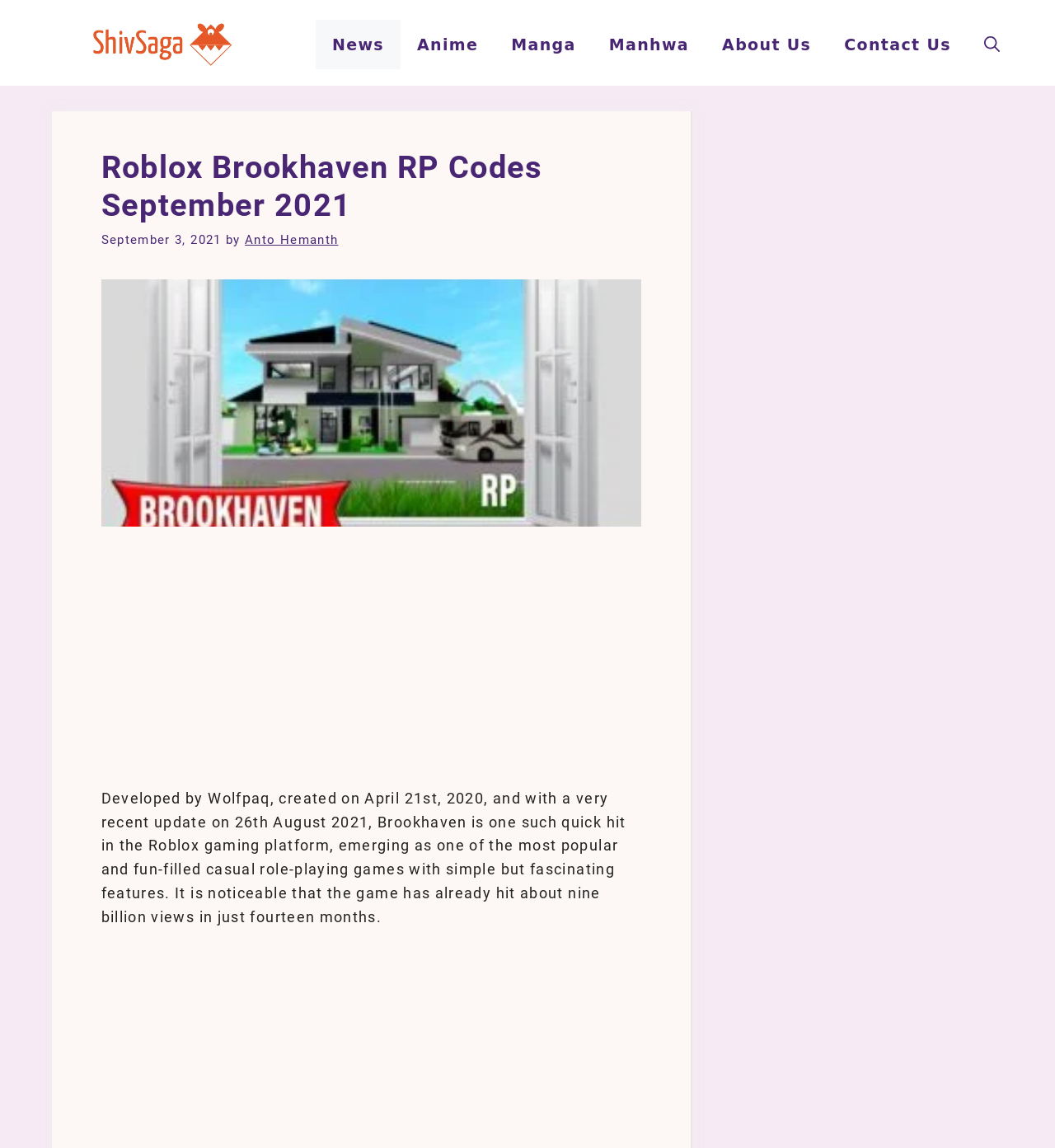Provide a thorough summary of the webpage.

The webpage is about Brookhaven, a popular role-playing game on the Roblox gaming platform. At the top, there is a banner with the site's name. Below the banner, there is a navigation menu with links to various sections, including News, Anime, Manga, Manhwa, About Us, and Contact Us. 

On the left side, there is a header section with a heading that reads "Roblox Brookhaven RP Codes September 2021". Below the heading, there is a timestamp indicating the date "September 3, 2021", followed by the author's name, "Anto Hemanth". 

To the right of the header section, there is an image related to Brookhaven, titled "Secret Places in Brookhaven". Below the image, there is an advertisement iframe. 

The main content of the webpage is a paragraph of text that provides information about Brookhaven, including its development, update history, and popularity. The text is positioned below the image and advertisement.